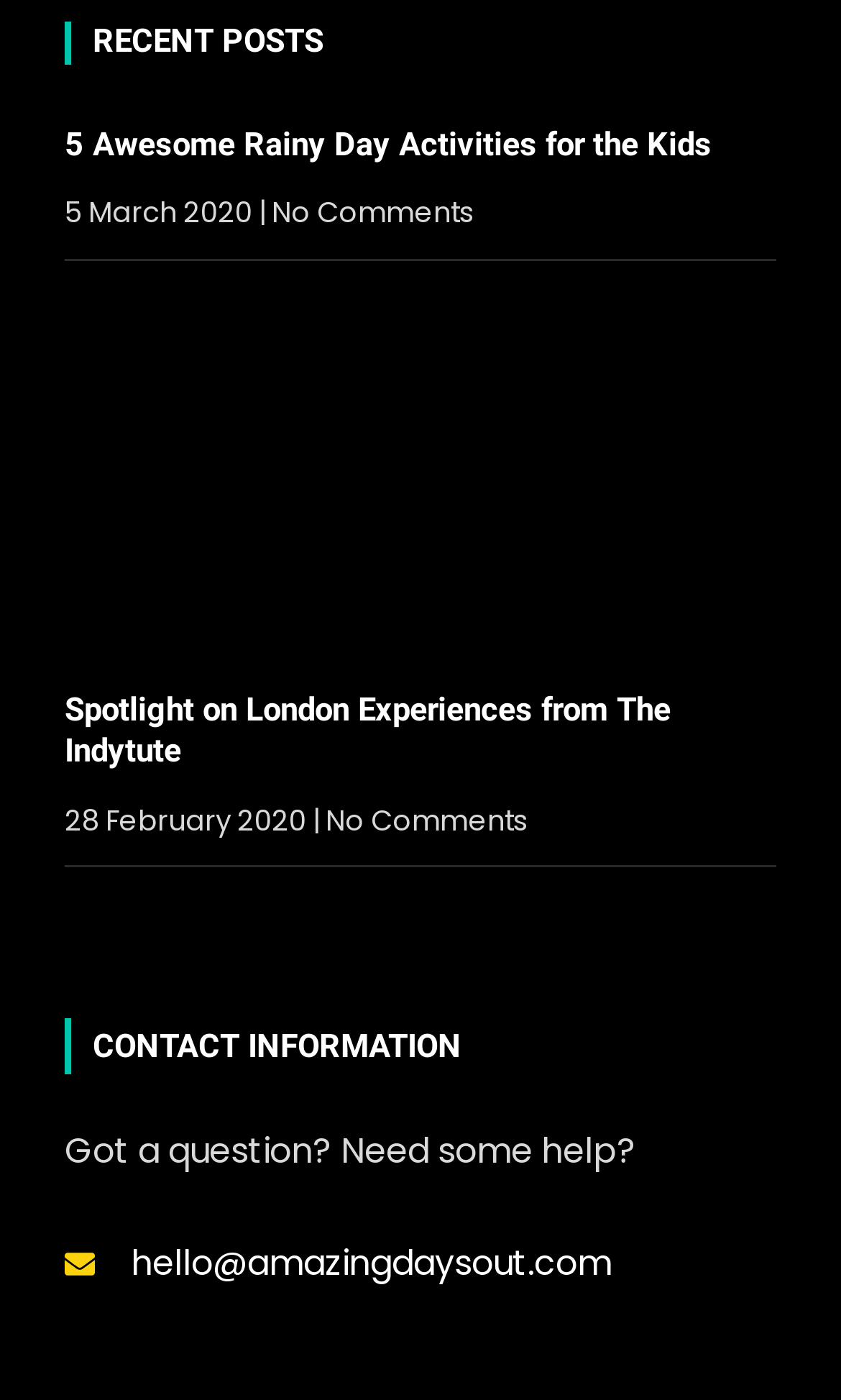How many articles are on the webpage?
Using the image, answer in one word or phrase.

2